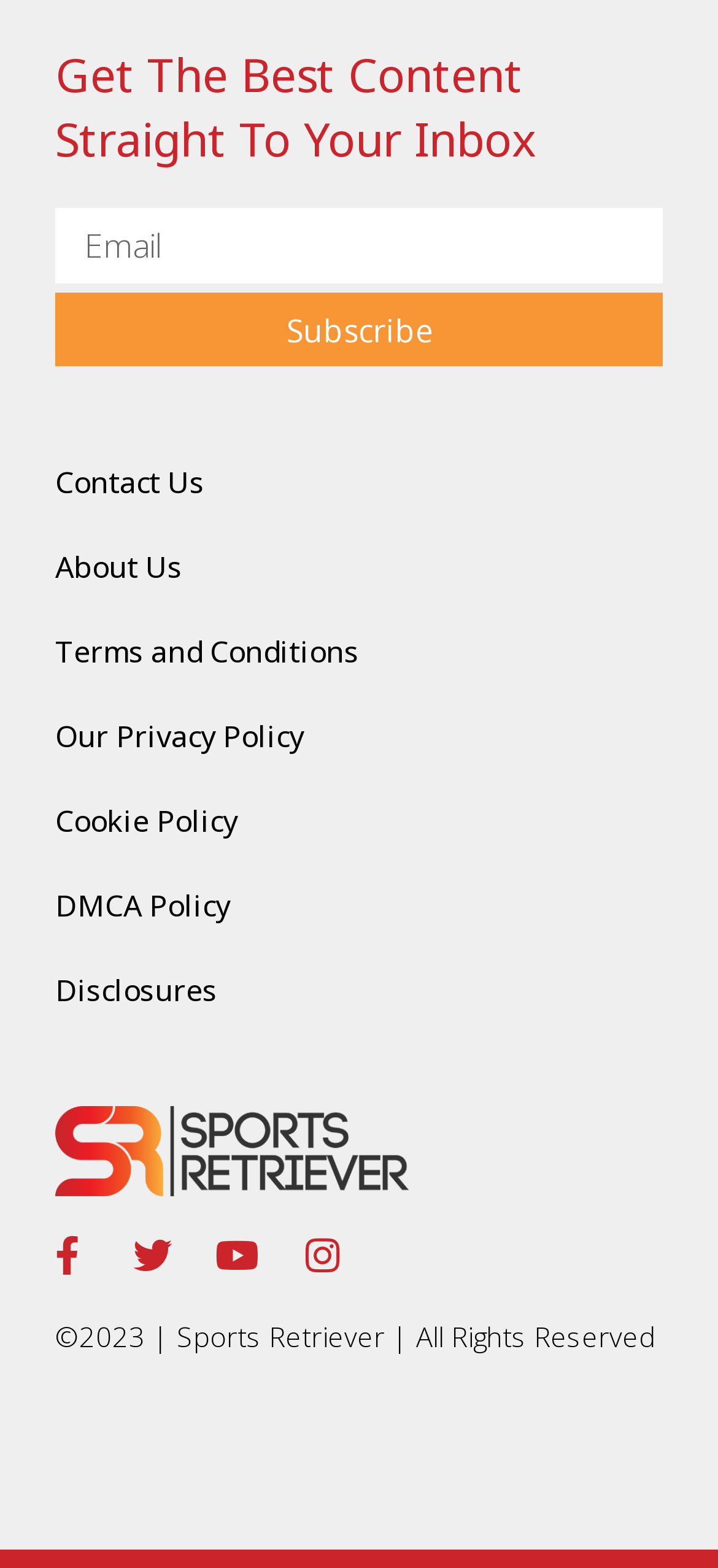Please find the bounding box coordinates of the element's region to be clicked to carry out this instruction: "Contact Us".

[0.077, 0.281, 0.923, 0.335]